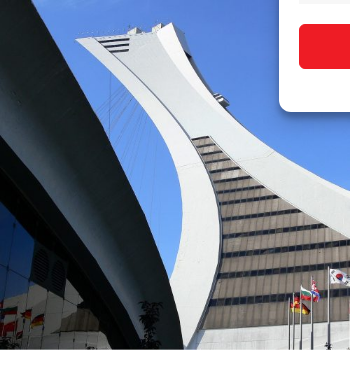Explain in detail what you see in the image.

The image showcases the iconic Olympic Stadium in Montreal, renowned for its striking architectural design. The structure features a bold, curved silhouette that appears to soar towards the sky, emphasizing its modernist style. In the foreground, a smooth, arching span complements the stadium's elevated base, while in the background, a clear blue sky enhances the visual appeal. Flanking the stadium are several flags, representing various nations, which add a vibrant touch to the scene. This image captures the grandeur and uniqueness of the stadium, one of Montreal's most recognized landmarks, symbolizing its cultural and sporting heritage.